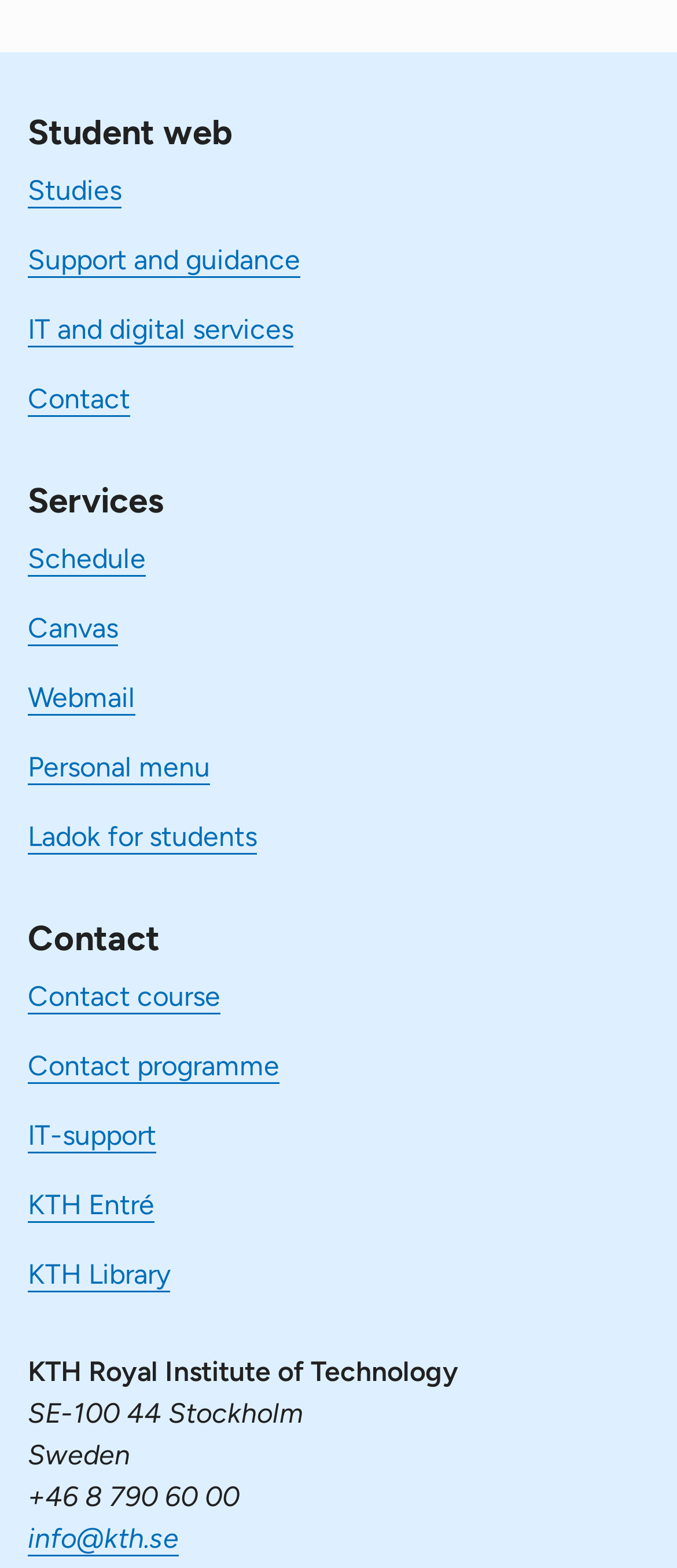Please specify the bounding box coordinates of the clickable region necessary for completing the following instruction: "Send email to info@kth.se". The coordinates must consist of four float numbers between 0 and 1, i.e., [left, top, right, bottom].

[0.041, 0.97, 0.264, 0.991]